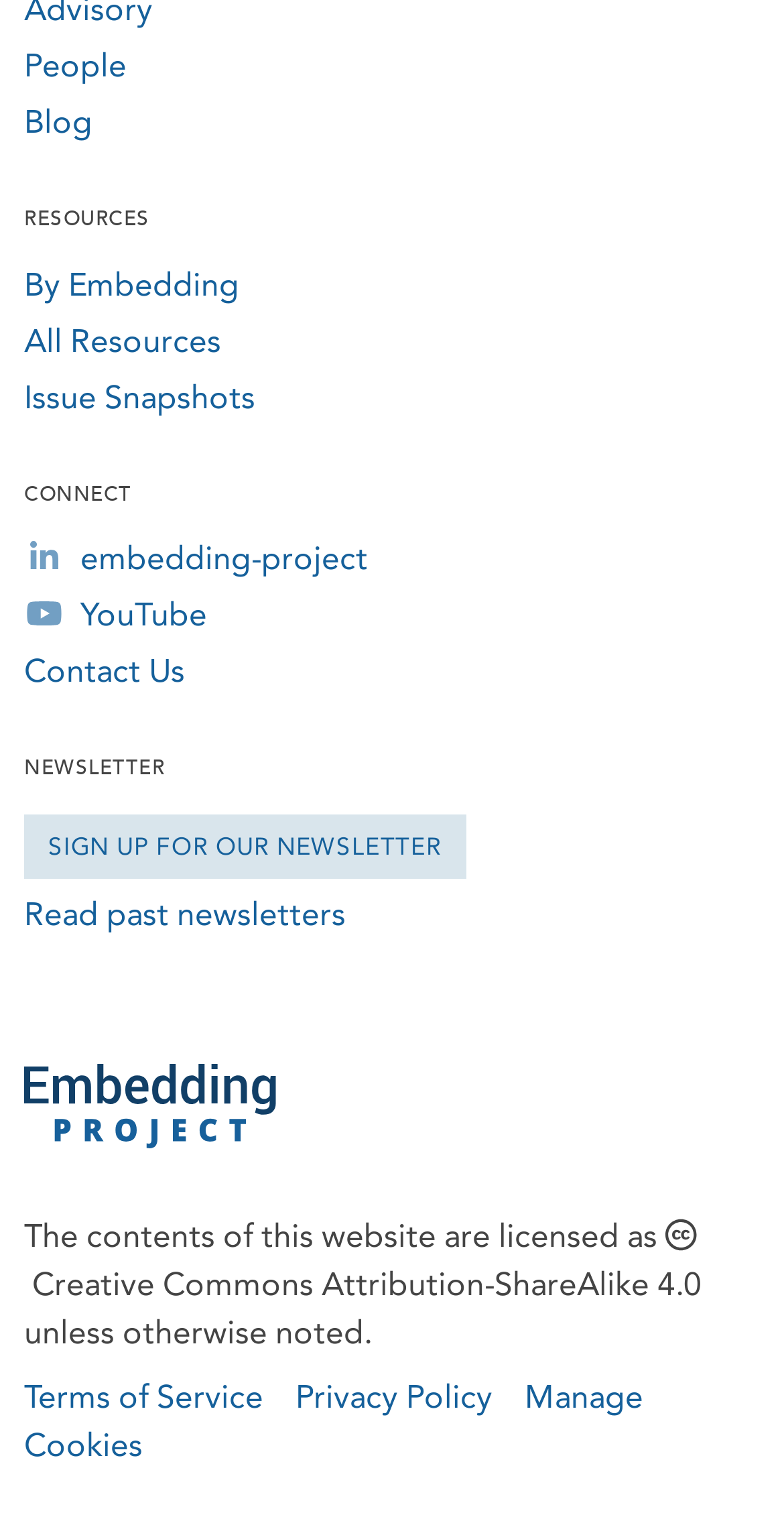Determine the bounding box coordinates of the element that should be clicked to execute the following command: "Read past newsletters".

[0.031, 0.59, 0.441, 0.615]